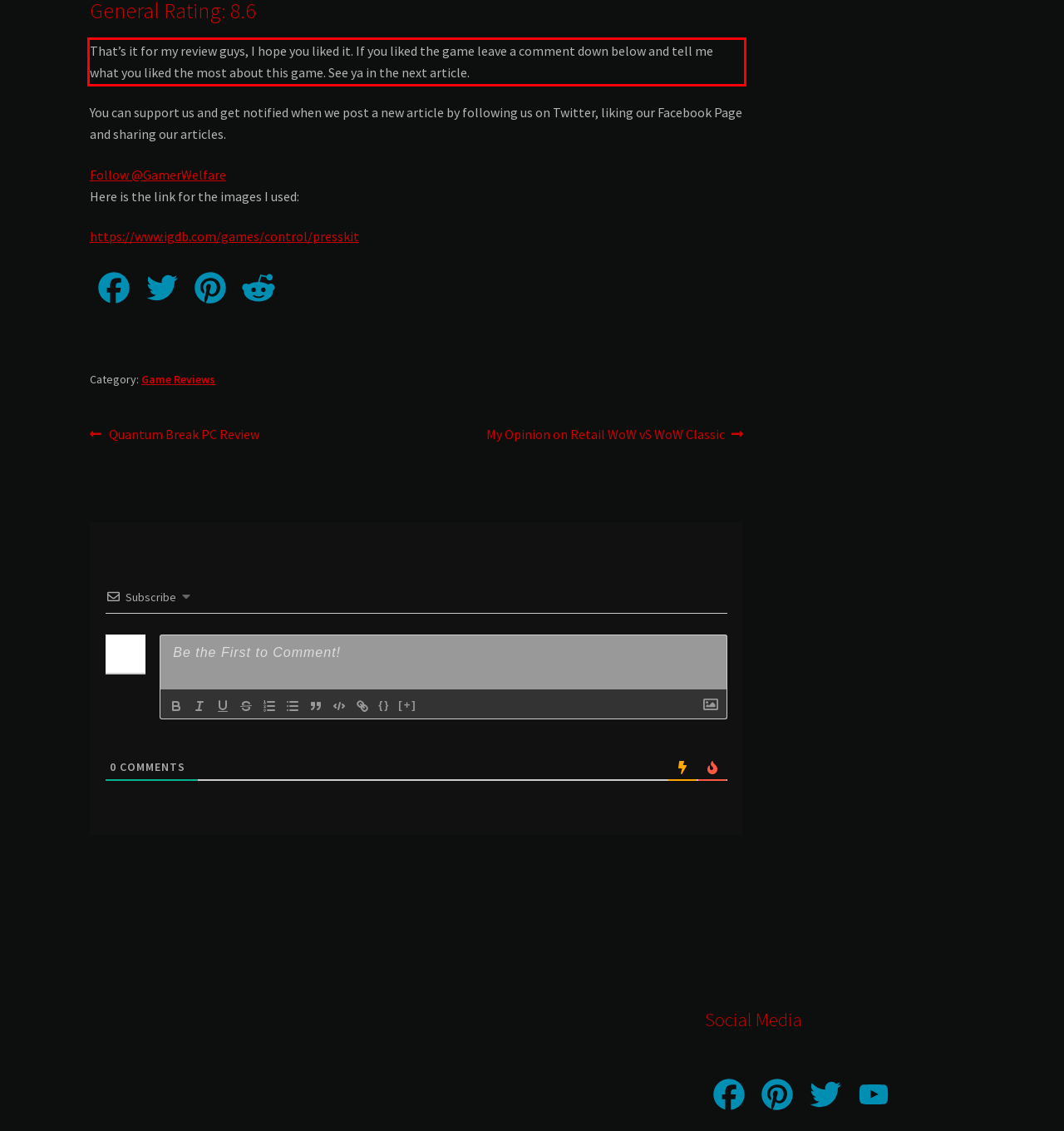Please examine the webpage screenshot and extract the text within the red bounding box using OCR.

That’s it for my review guys, I hope you liked it. If you liked the game leave a comment down below and tell me what you liked the most about this game. See ya in the next article.